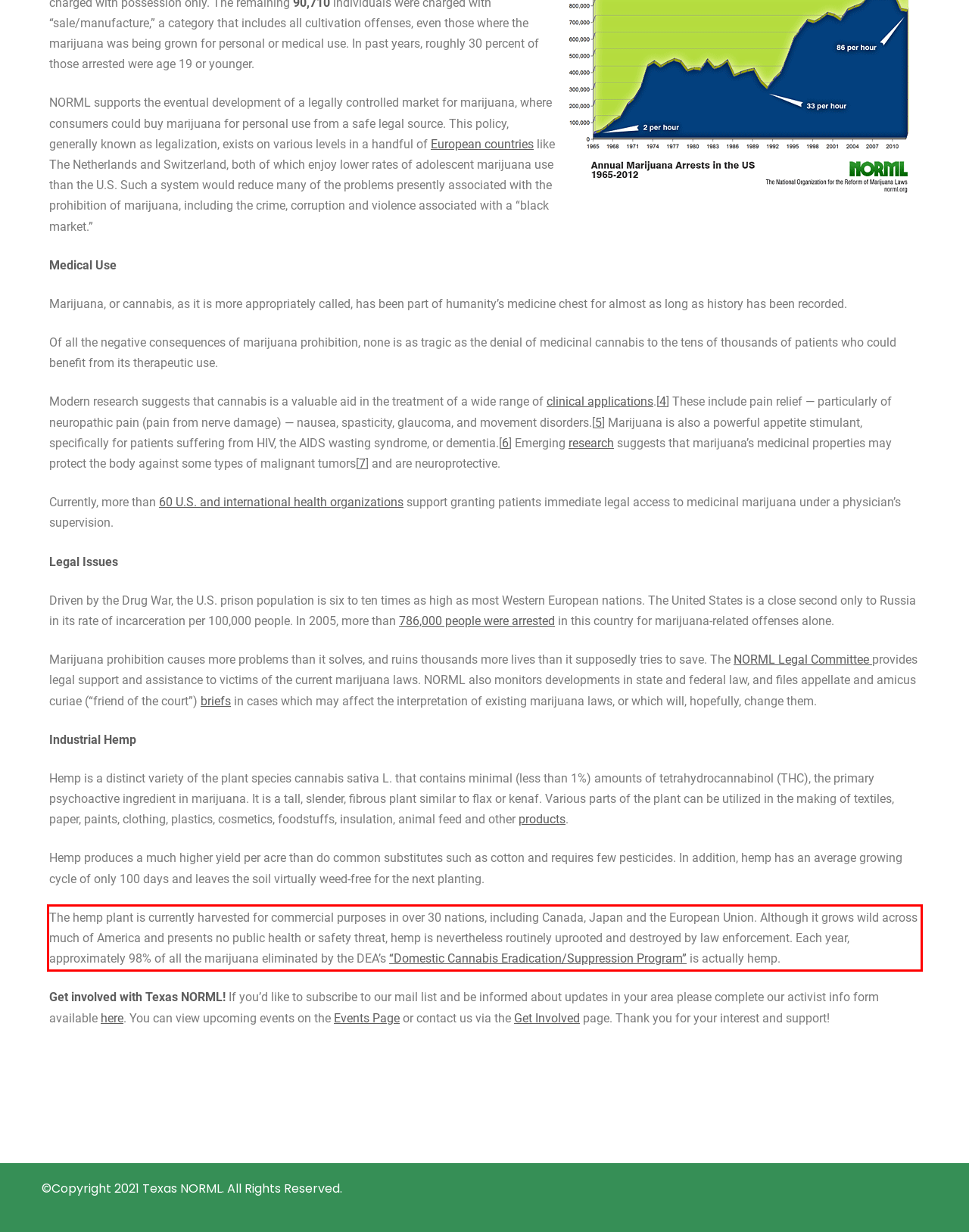Analyze the webpage screenshot and use OCR to recognize the text content in the red bounding box.

The hemp plant is currently harvested for commercial purposes in over 30 nations, including Canada, Japan and the European Union. Although it grows wild across much of America and presents no public health or safety threat, hemp is nevertheless routinely uprooted and destroyed by law enforcement. Each year, approximately 98% of all the marijuana eliminated by the DEA’s “Domestic Cannabis Eradication/Suppression Program” is actually hemp.